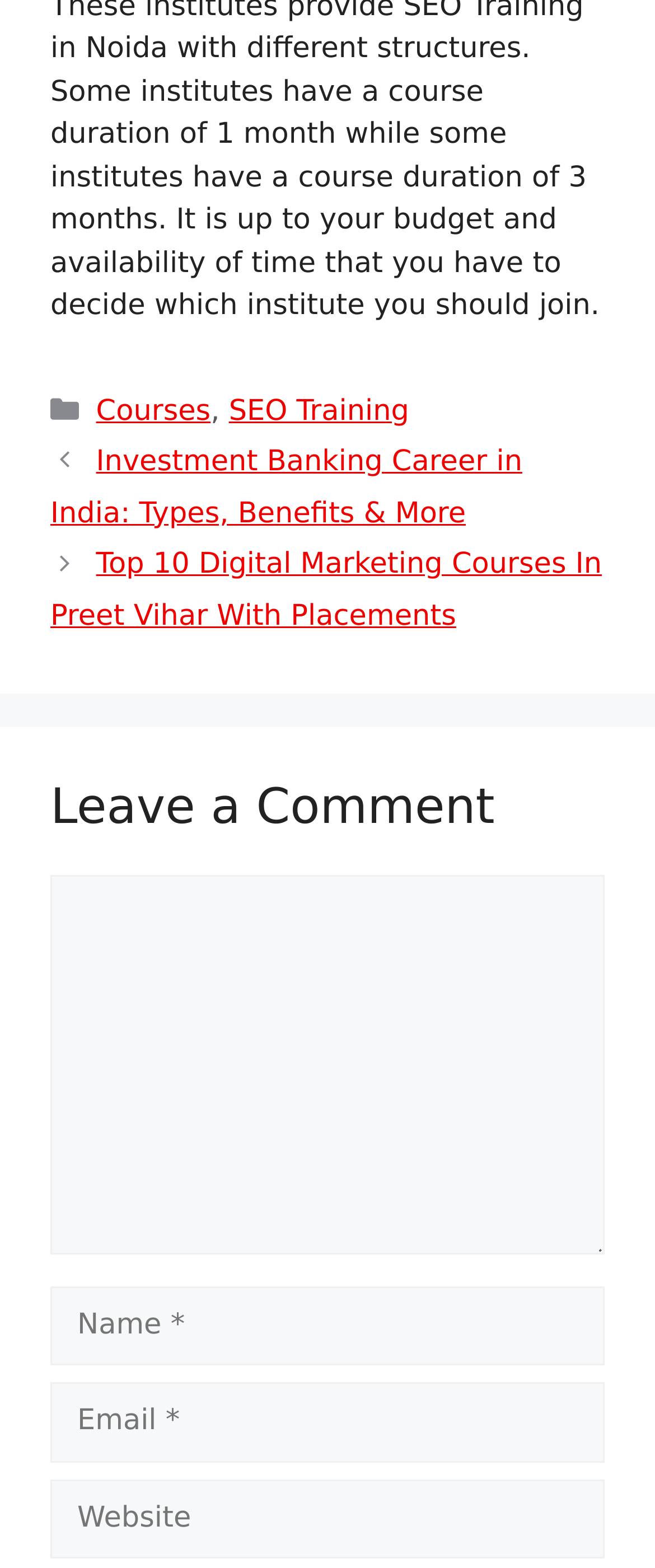What is the category of the current post?
Answer the question based on the image using a single word or a brief phrase.

Courses